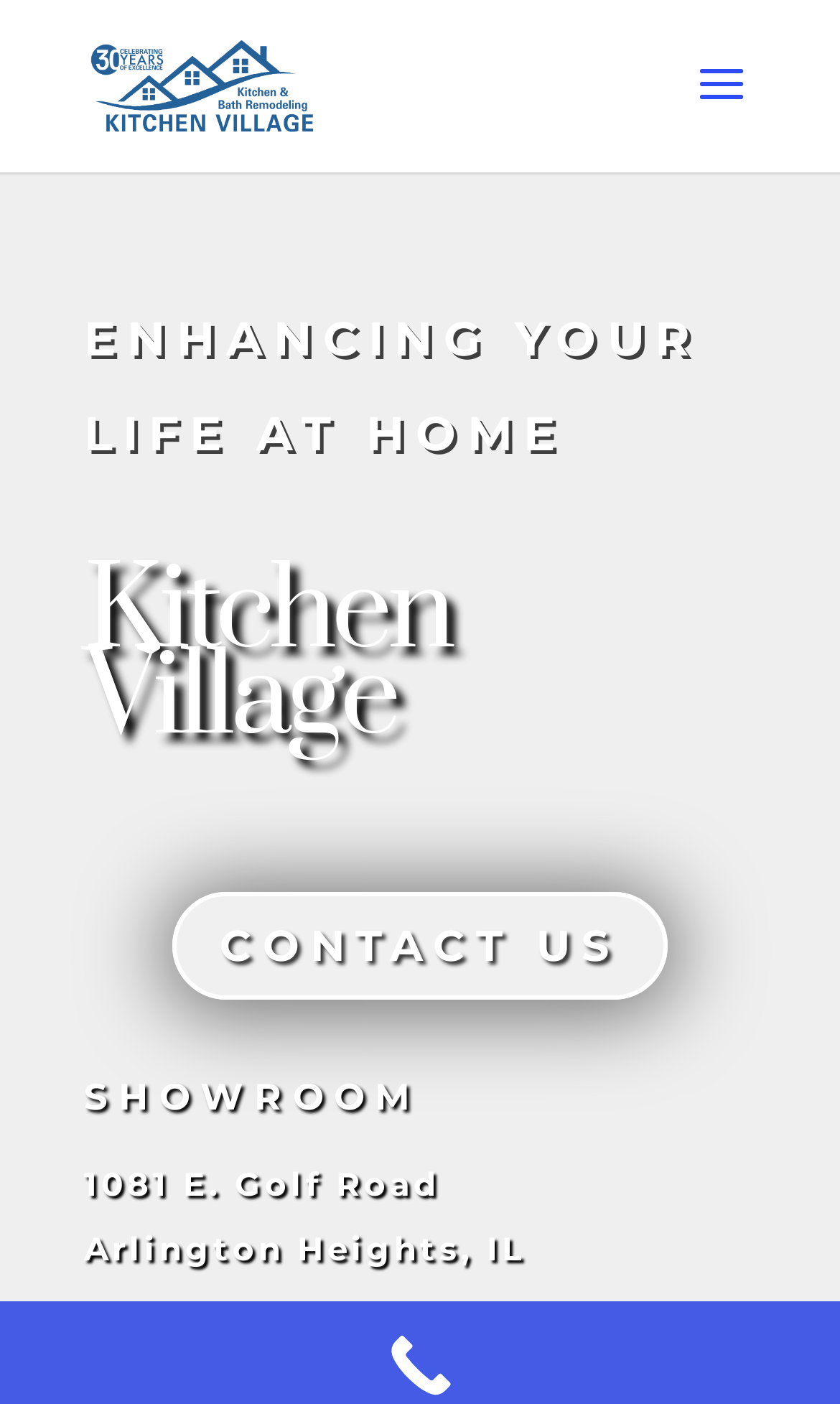Provide an in-depth caption for the contents of the webpage.

The webpage is about Kitchen Village, a company that specializes in bathroom remodeling in Elk Grove Village, Illinois. At the top left of the page, there is a link to the company's website, accompanied by an image with the same name. Below this, there are three headings that span across the page, with the first one reading "ENHANCING YOUR LIFE AT HOME", the second one being the company name "Kitchen Village", and the third one being "SHOWROOM". 

To the right of the first heading, there is a link to "CONTACT US". Below the company name heading, there is a section that displays the company's address, which includes a street address, city, and state, as well as a phone number.